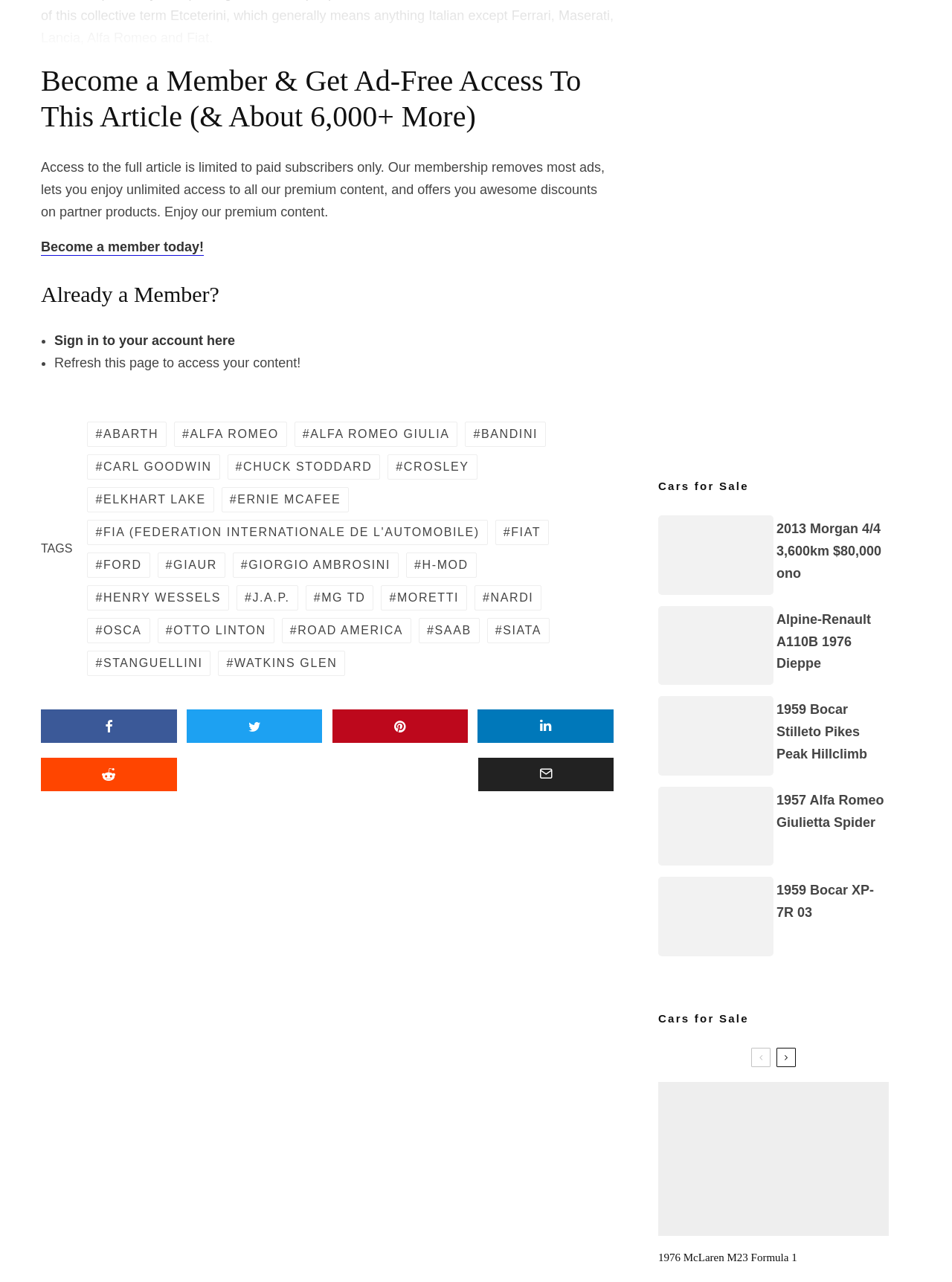What is the purpose of becoming a member?
Your answer should be a single word or phrase derived from the screenshot.

Get ad-free access